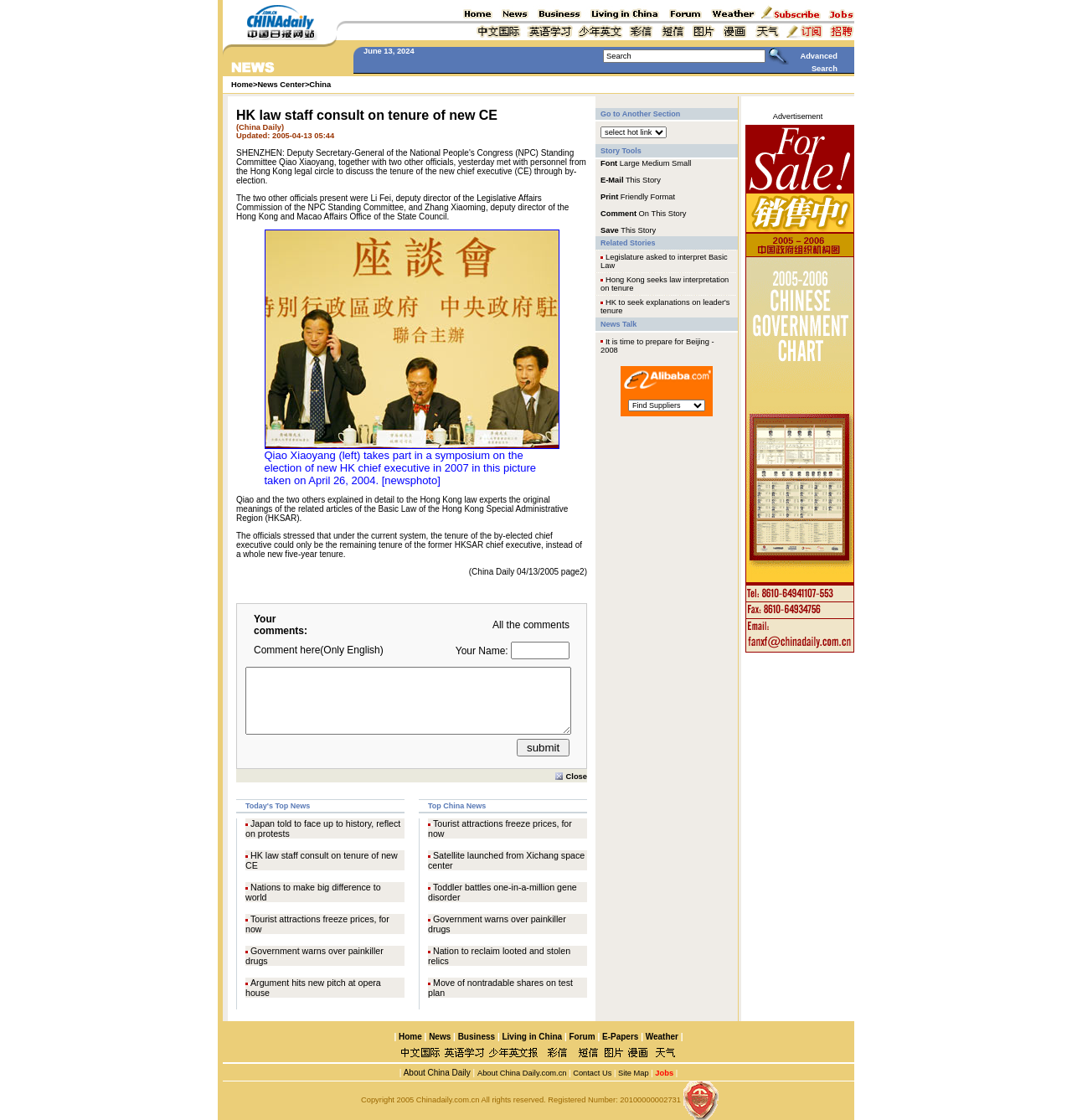What is the name of the newspaper that published this article?
Analyze the image and provide a thorough answer to the question.

The name of the newspaper that published this article is China Daily, which can be found at the end of the article, indicating the source of the news.